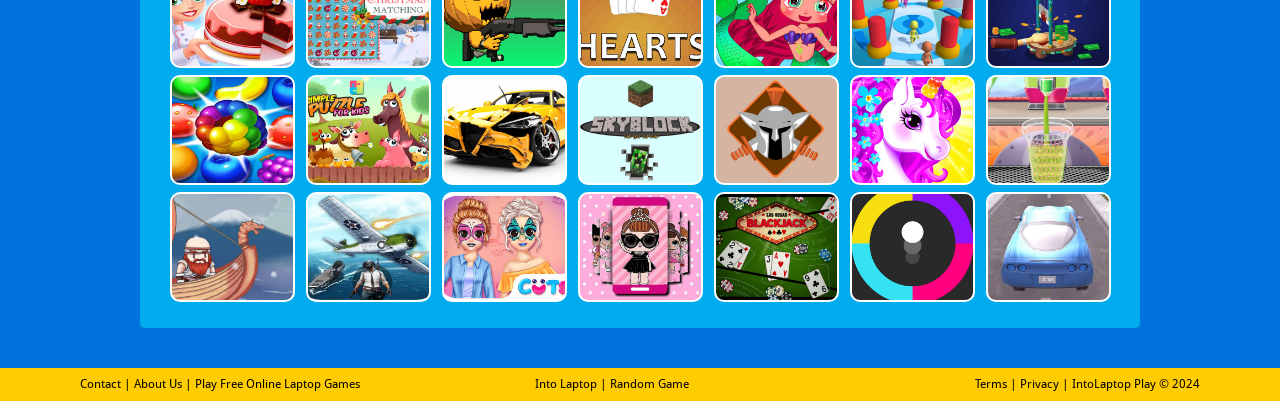Using the description "Home", predict the bounding box of the relevant HTML element.

None